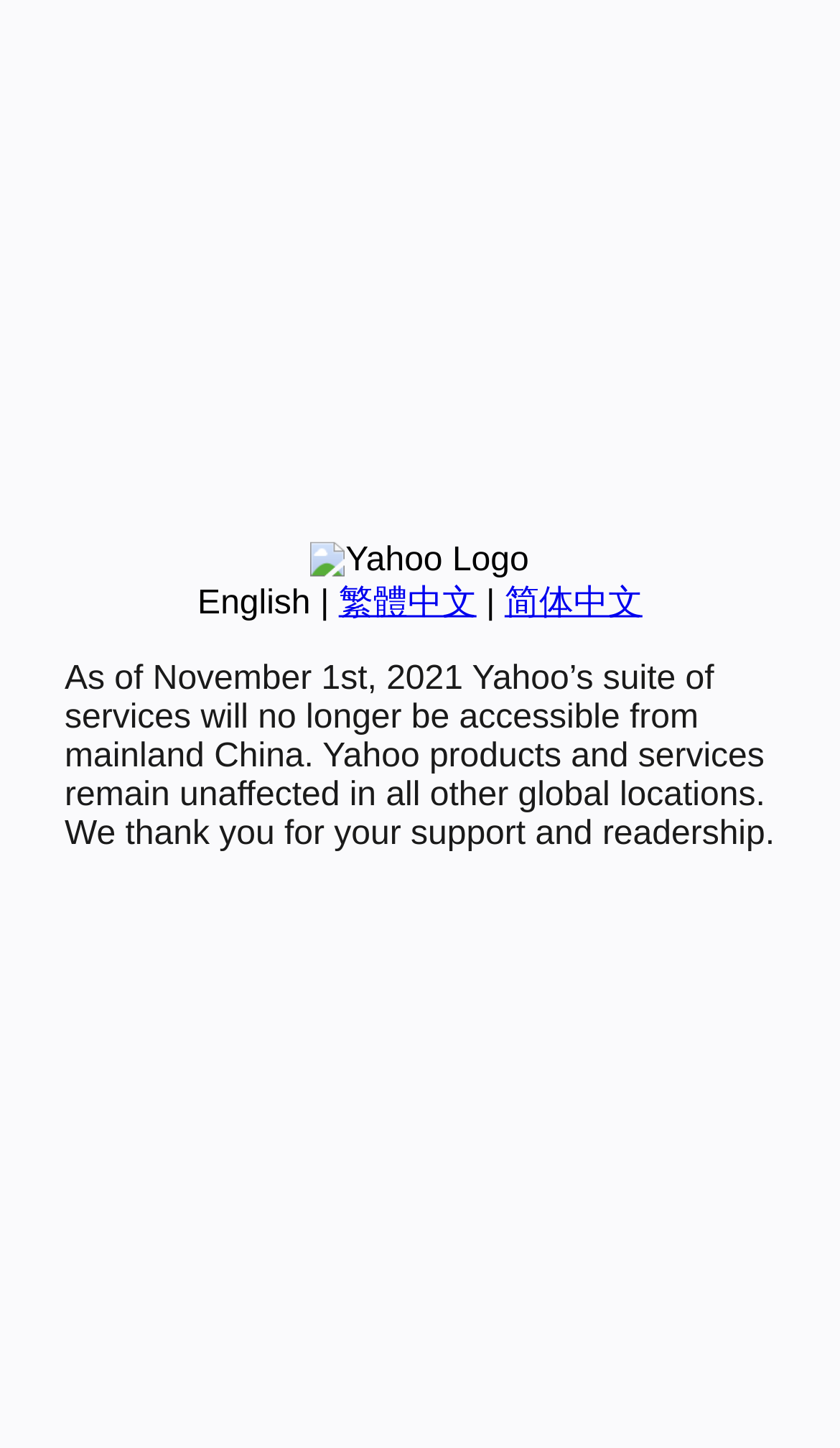Determine the bounding box coordinates of the UI element that matches the following description: "English". The coordinates should be four float numbers between 0 and 1 in the format [left, top, right, bottom].

[0.235, 0.404, 0.37, 0.429]